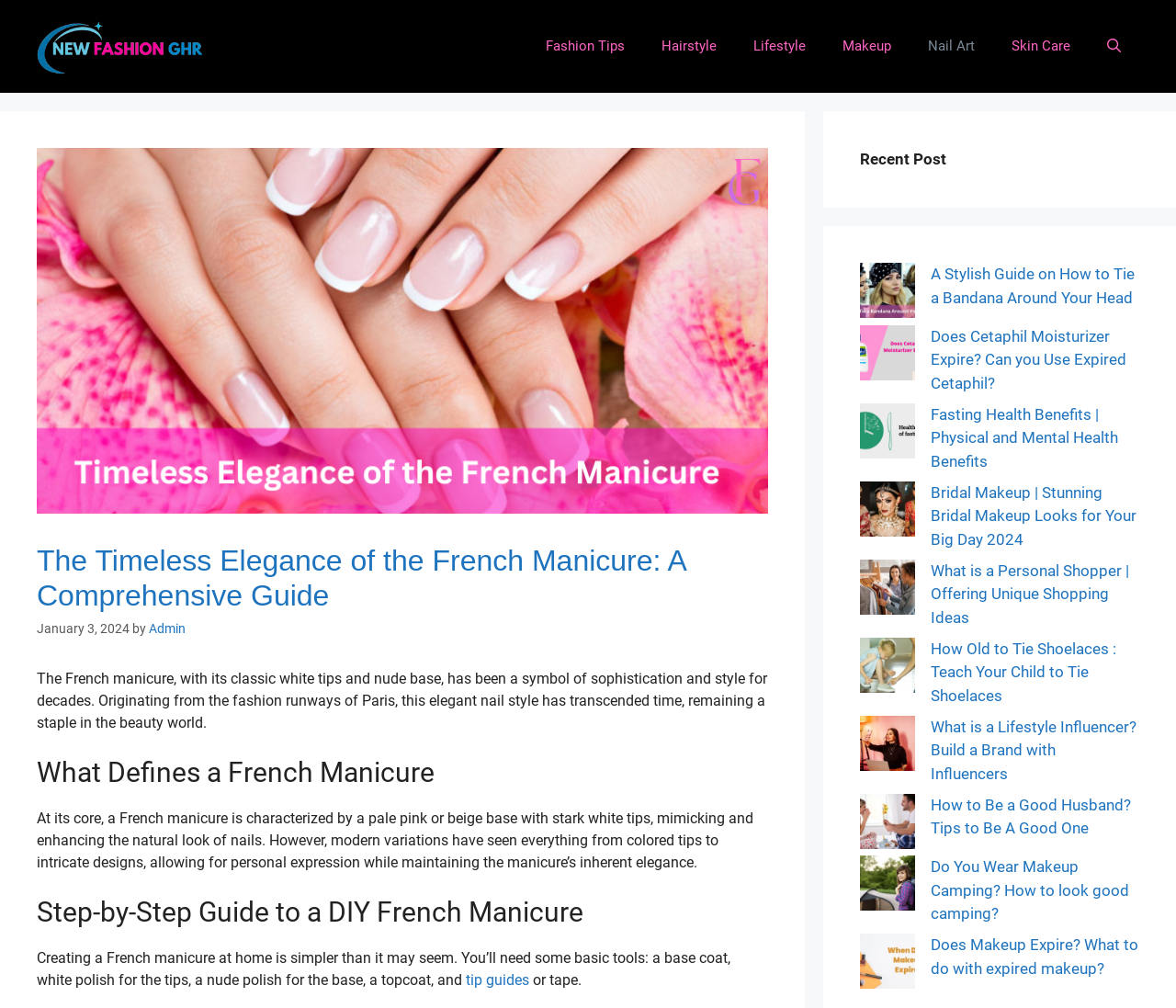Identify the bounding box for the given UI element using the description provided. Coordinates should be in the format (top-left x, top-left y, bottom-right x, bottom-right y) and must be between 0 and 1. Here is the description: Nail Art

[0.773, 0.019, 0.845, 0.073]